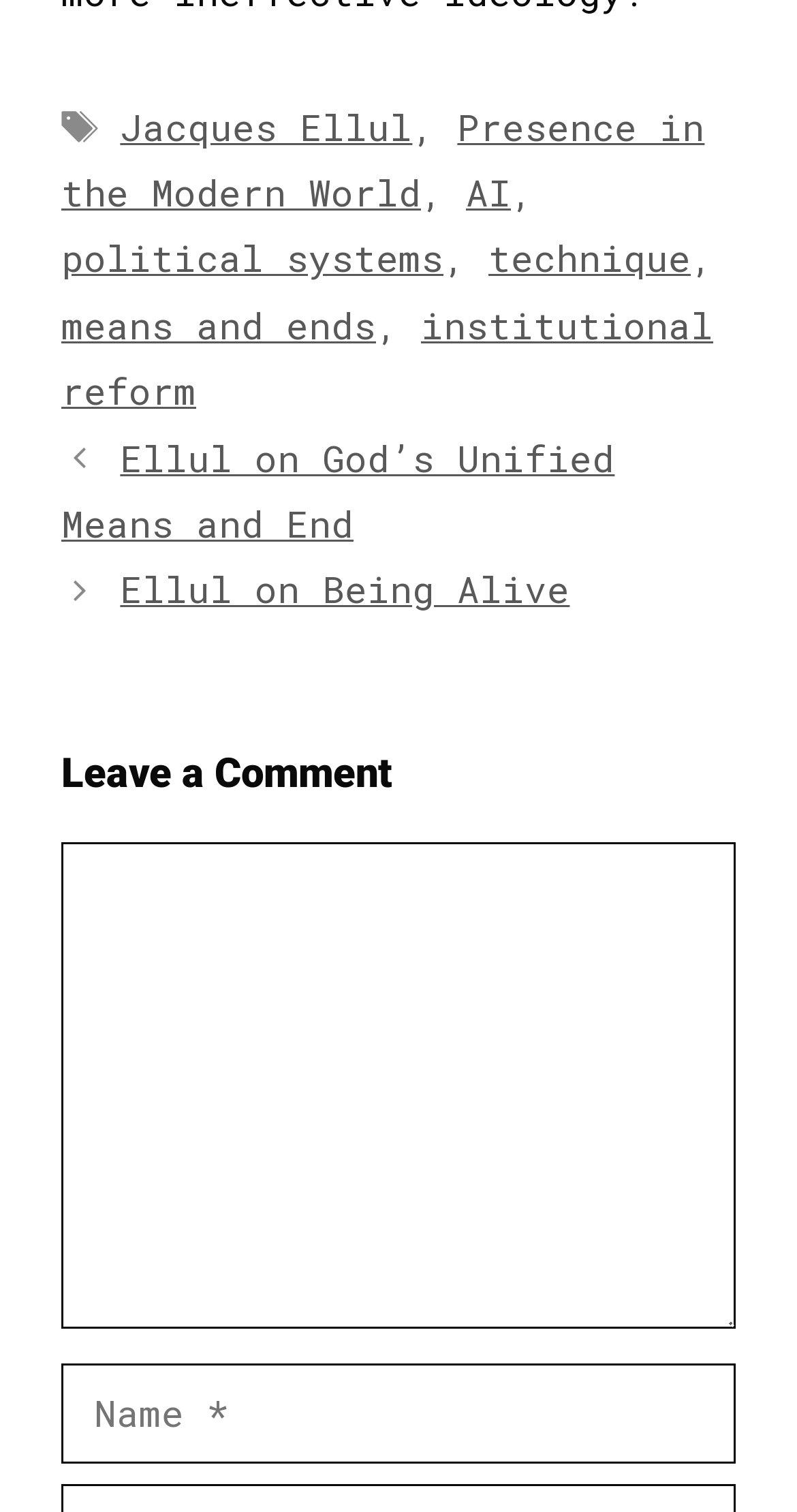Using the format (top-left x, top-left y, bottom-right x, bottom-right y), and given the element description, identify the bounding box coordinates within the screenshot: technique

[0.613, 0.155, 0.867, 0.187]